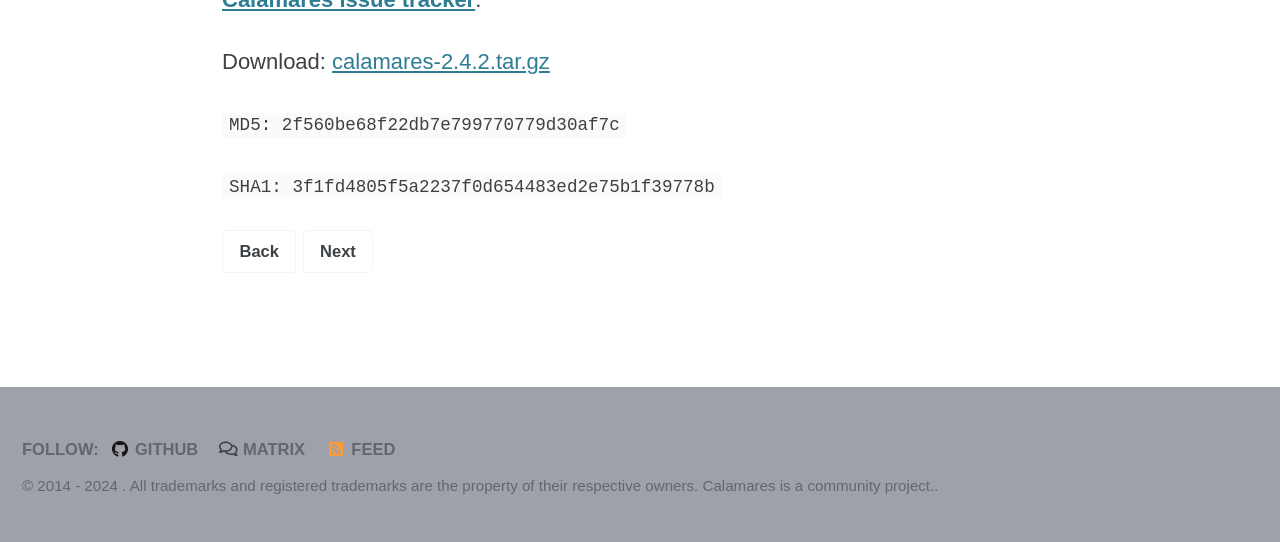What is the name of the downloadable file?
Using the information from the image, answer the question thoroughly.

The downloadable file is named 'calamares-2.4.2.tar.gz' as indicated by the link element with the text 'calamares-2.4.2.tar.gz'.